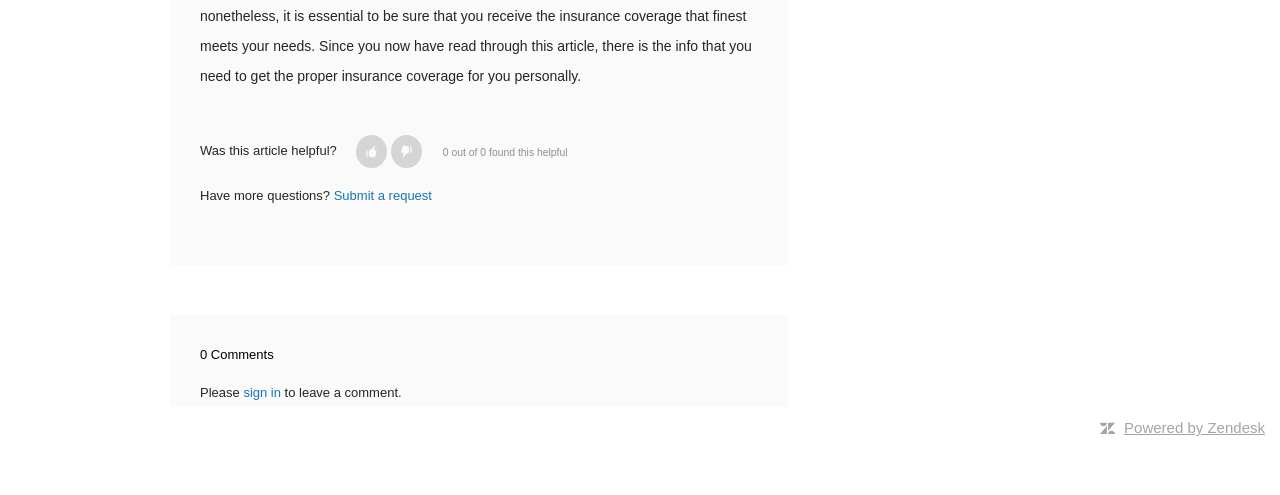What is the name of the platform powering the website?
Provide a concise answer using a single word or phrase based on the image.

Zendesk